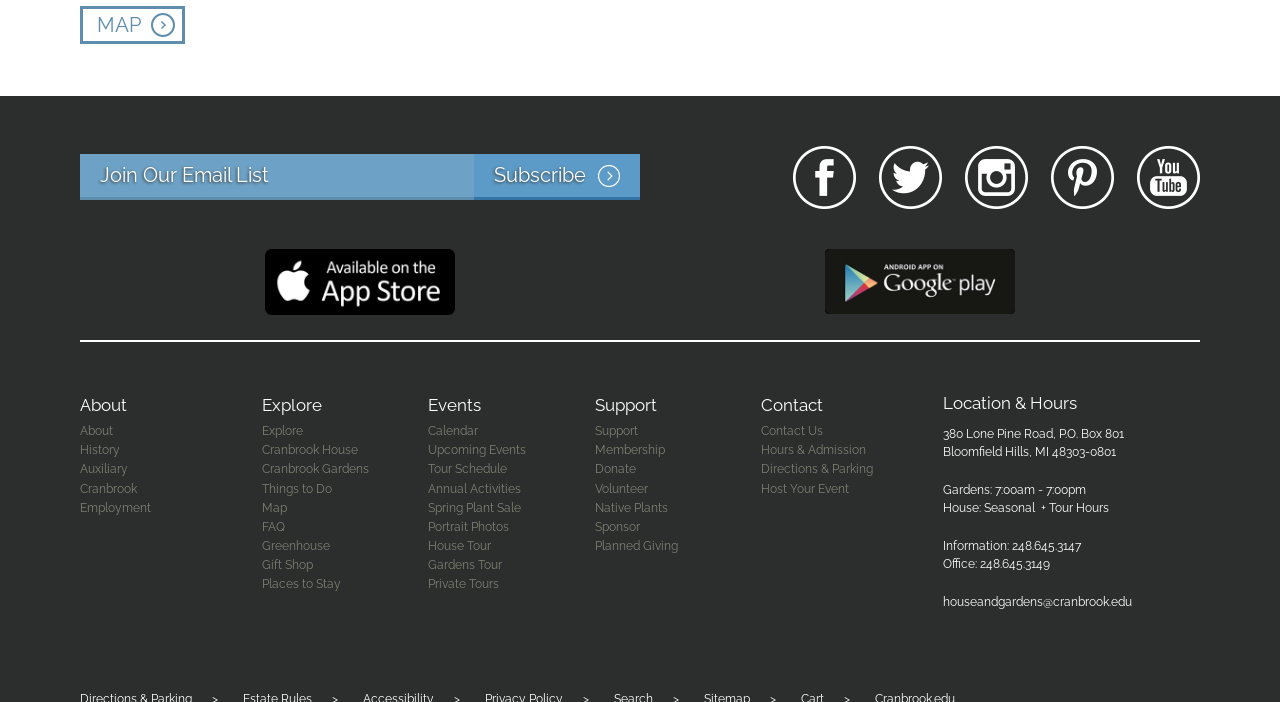What is the email address of Cranbrook House and Gardens?
Analyze the image and deliver a detailed answer to the question.

The email address can be found in the 'Location & Hours' section of the webpage. The link element lists the email address as 'houseandgardens@cranbrook.edu'.